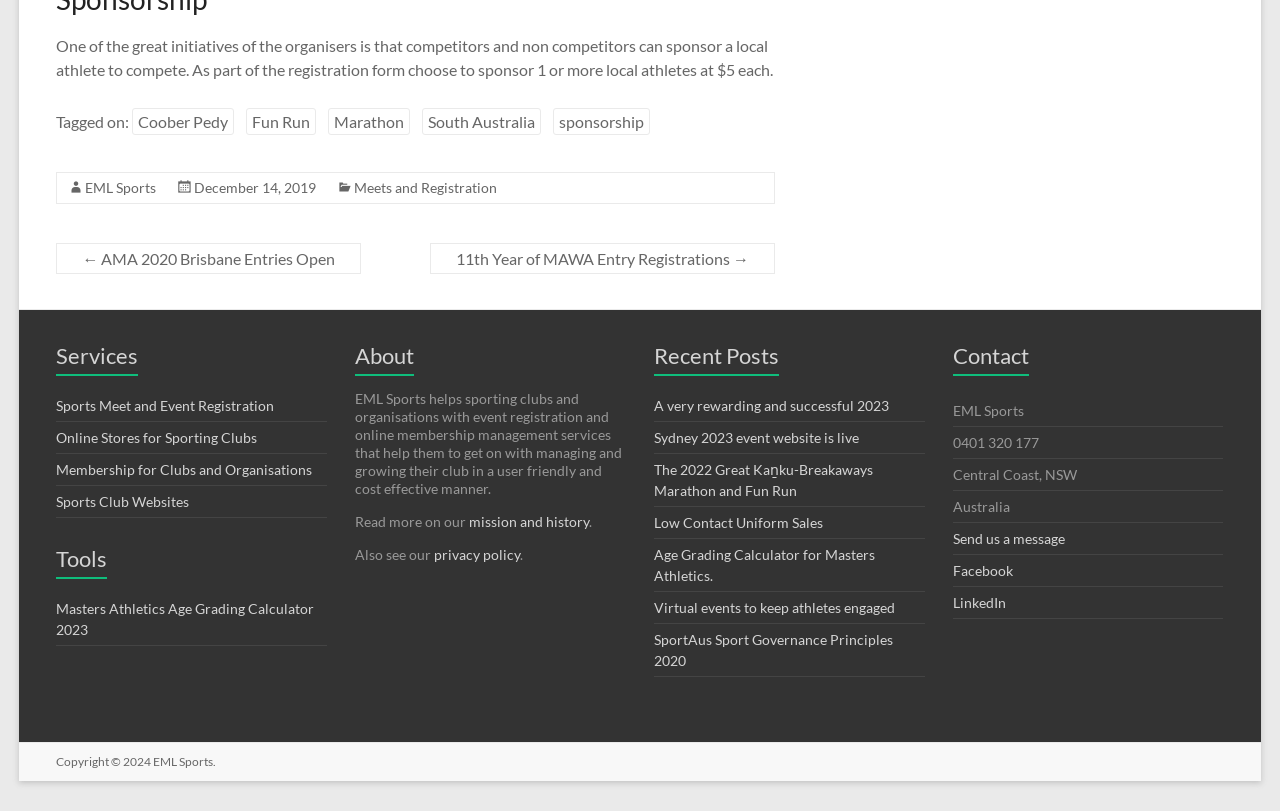Please determine the bounding box coordinates for the UI element described as: "SportAus Sport Governance Principles 2020".

[0.511, 0.778, 0.698, 0.825]